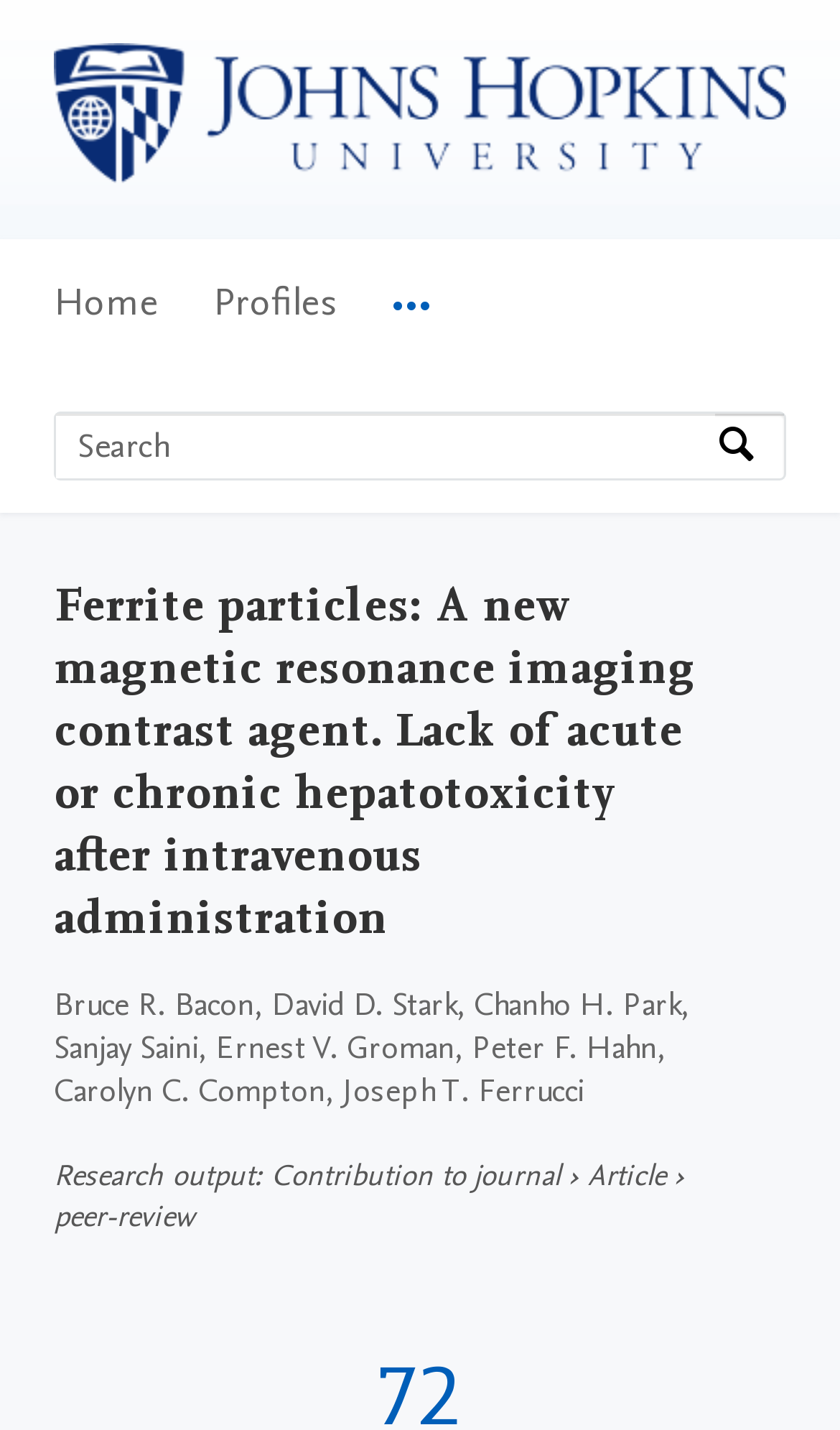Extract the bounding box for the UI element that matches this description: "Johns Hopkins University Home".

[0.064, 0.104, 0.936, 0.137]